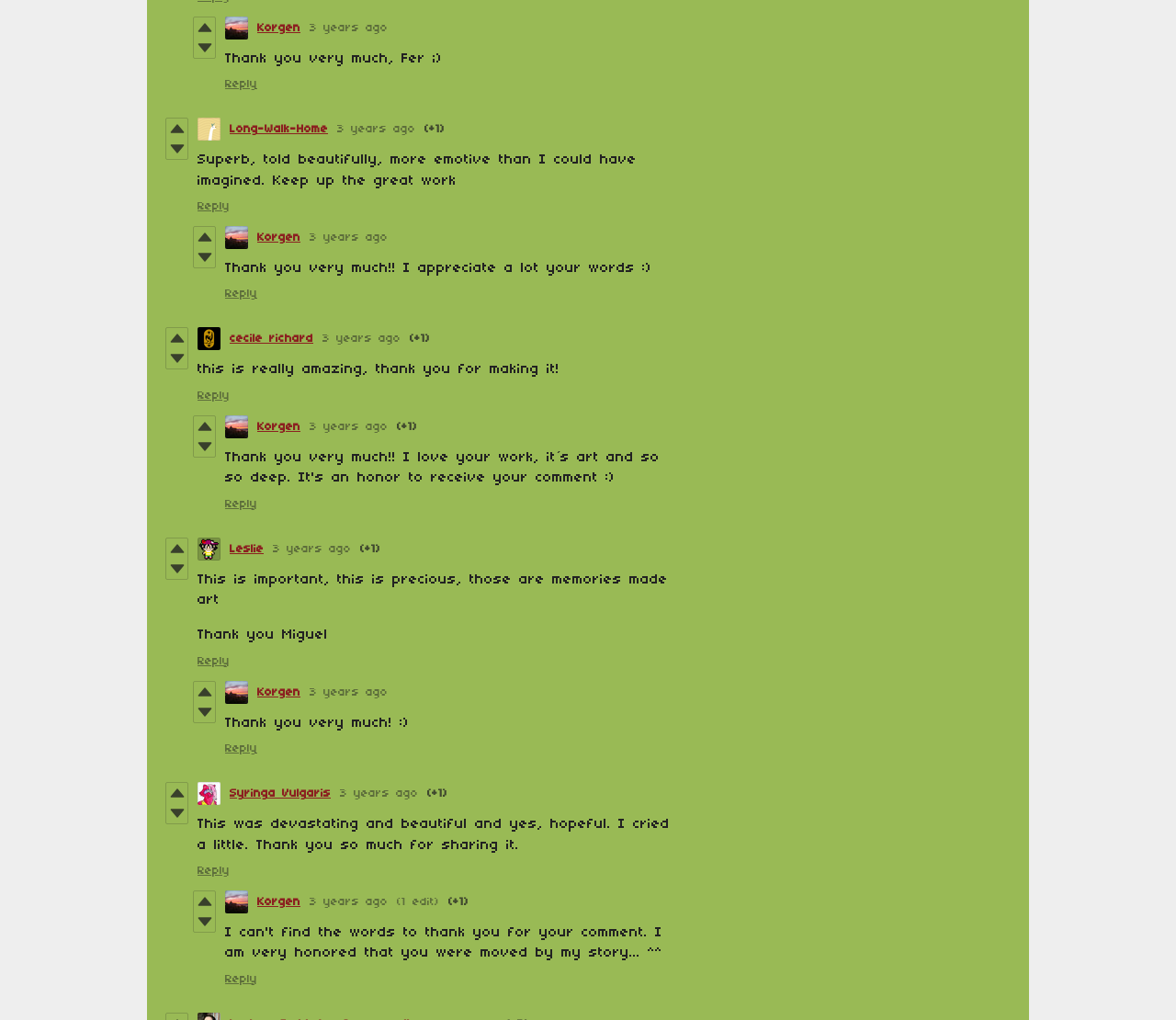Indicate the bounding box coordinates of the clickable region to achieve the following instruction: "View the profile of Korgen."

[0.219, 0.022, 0.255, 0.033]